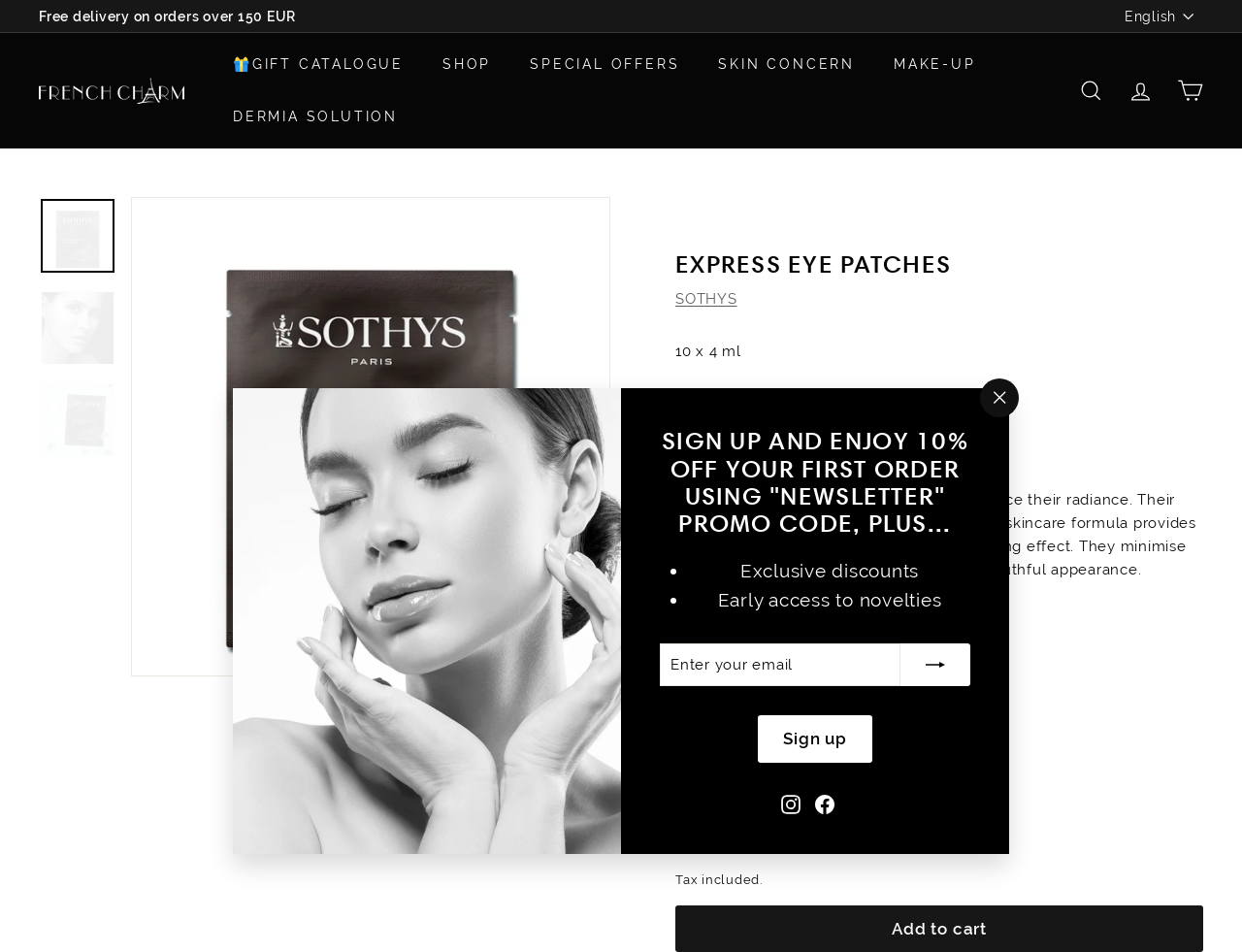Locate the bounding box coordinates of the element that should be clicked to execute the following instruction: "Search for something".

[0.859, 0.065, 0.898, 0.125]